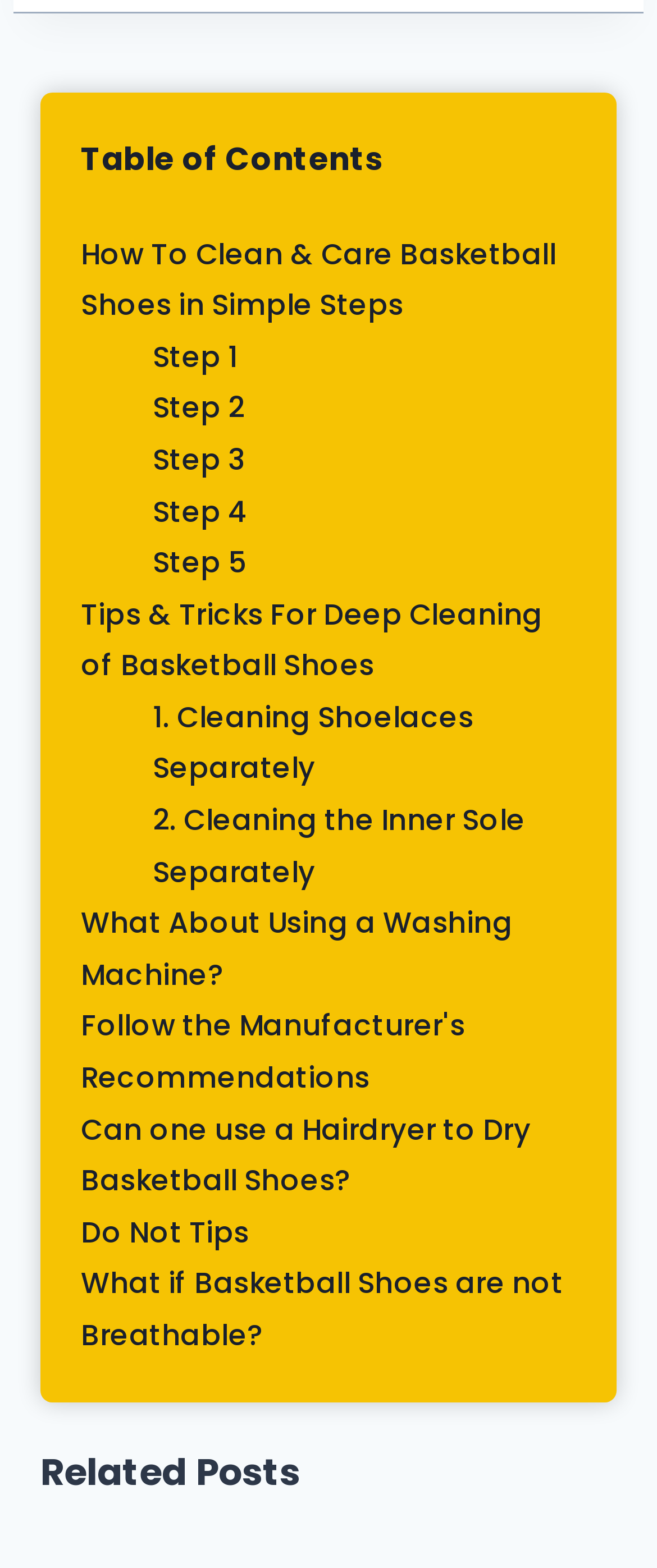Please provide the bounding box coordinates in the format (top-left x, top-left y, bottom-right x, bottom-right y). Remember, all values are floating point numbers between 0 and 1. What is the bounding box coordinate of the region described as: 1. Cleaning Shoelaces Separately

[0.232, 0.444, 0.721, 0.503]